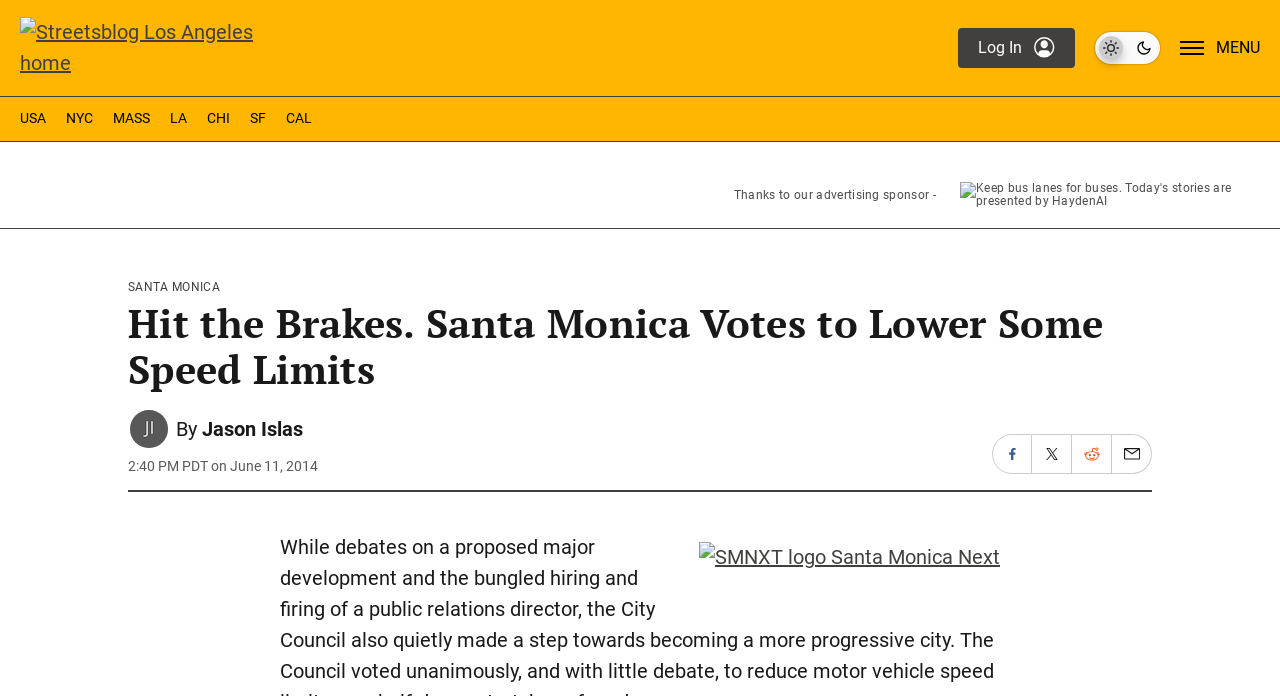Detail the various sections and features of the webpage.

The webpage appears to be a news article from Streetsblog Los Angeles, with the title "Hit the Brakes. Santa Monica Votes to Lower Some Speed Limits". At the top left, there is a link to the Streetsblog Los Angeles home page, accompanied by a small image. On the top right, there are several links, including "Log In", a checkbox to toggle dark theme, and a button to open a menu.

Below the top section, there is a navigation bar with links to different regions, including USA, NYC, MASS, LA, CHI, SF, and CAL. Following the navigation bar, there is a sponsored link from HaydenAI, accompanied by an image.

The main content of the article begins with a heading and a link to "SANTA MONICA". The article is written by Jason Islas and was published on June 11, 2014, at 2:40 PM PDT. Below the article, there are social media sharing links, including Facebook, X (formerly Twitter), Reddit, and Email, each accompanied by a small image.

On the right side of the article, there is a figure with a link to Santa Monica Next, accompanied by an image of the SMNXT logo.